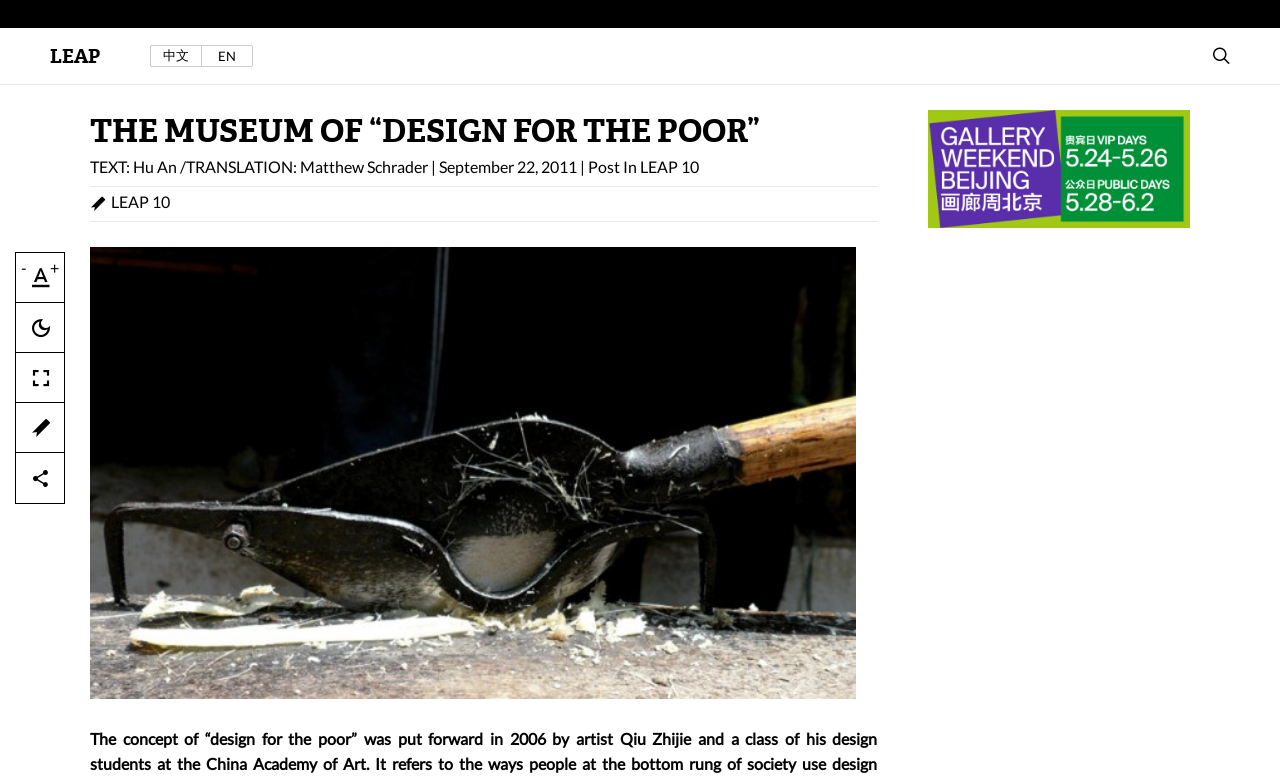Please specify the bounding box coordinates in the format (top-left x, top-left y, bottom-right x, bottom-right y), with values ranging from 0 to 1. Identify the bounding box for the UI component described as follows: LEAP 10

[0.5, 0.202, 0.546, 0.227]